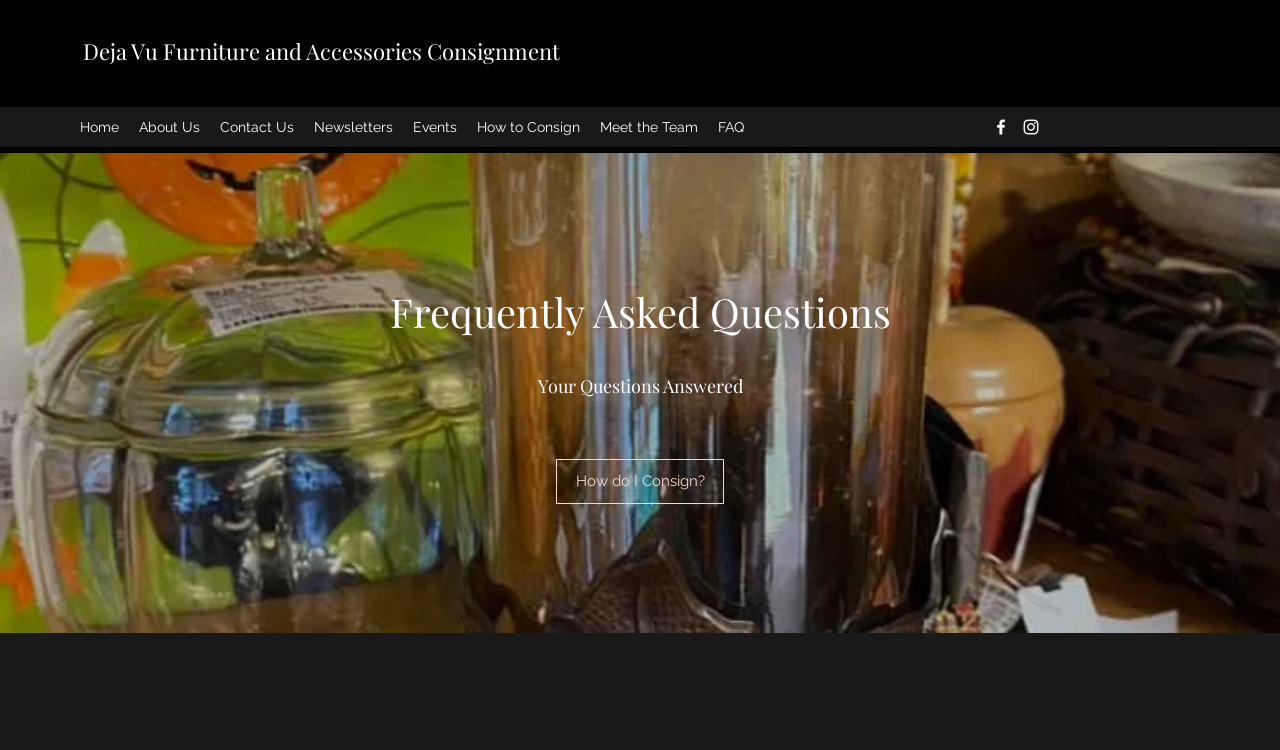Give a concise answer using one word or a phrase to the following question:
What type of items can be consigned?

Furniture, Clothes, Toys, Accessories